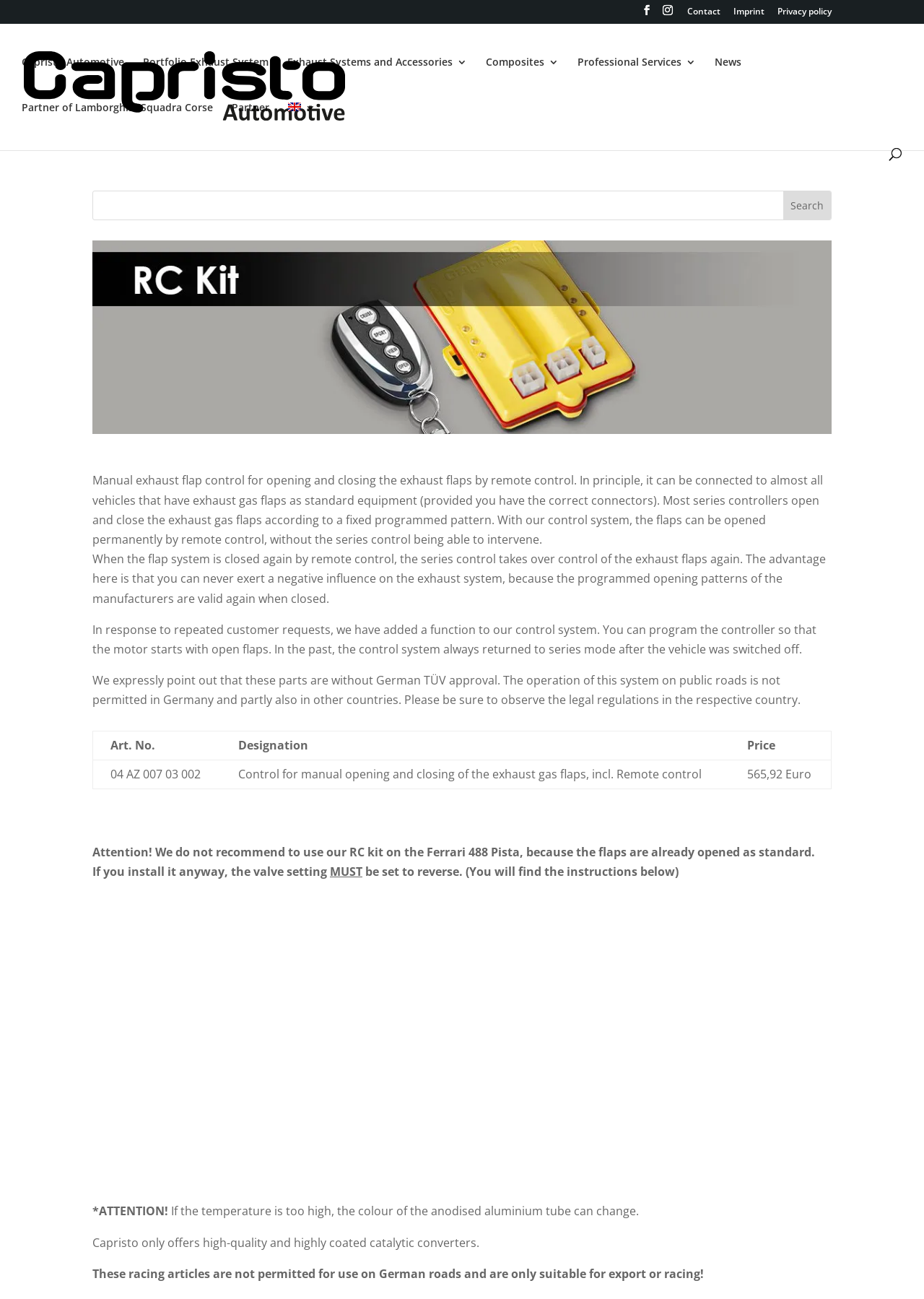Locate the bounding box of the UI element with the following description: "30 Ağustos 2022".

None